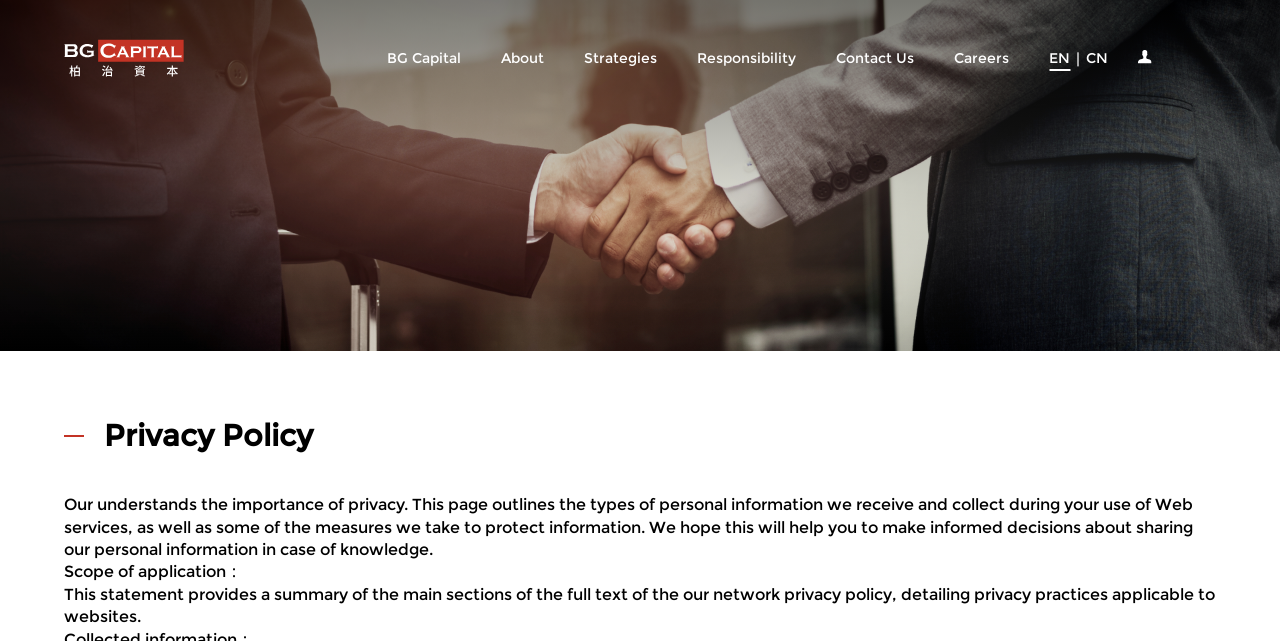Construct a comprehensive caption that outlines the webpage's structure and content.

The webpage is about the Privacy Policy of a company. At the top, there is a navigation menu with six links: "BG Capital", "About", "Strategies", "Responsibility", "Contact Us", and "Careers", aligned horizontally from left to right. To the right of these links, there are three more links: "EN", a separator "丨", and "CN", indicating language options. Next to the language options, there is a small icon.

Below the navigation menu, there is a large heading "Privacy Policy" centered at the top of the page. The main content of the page is a block of text that explains the company's privacy policy, stating that they understand the importance of privacy and outlining the types of personal information they collect and how they protect it. The text is divided into sections, with subheadings "Scope of application" and a summary of the company's privacy practices applicable to their websites.